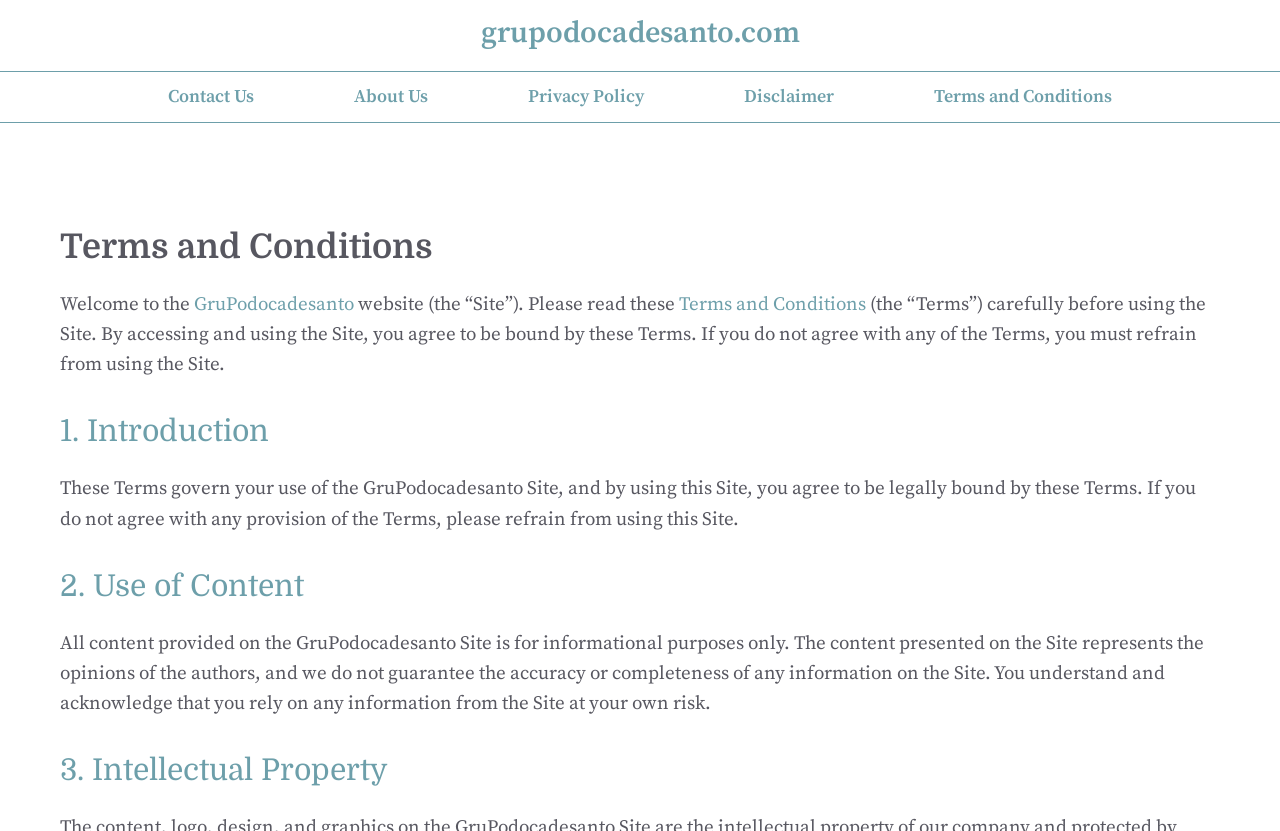Determine the main heading of the webpage and generate its text.

Terms and Conditions